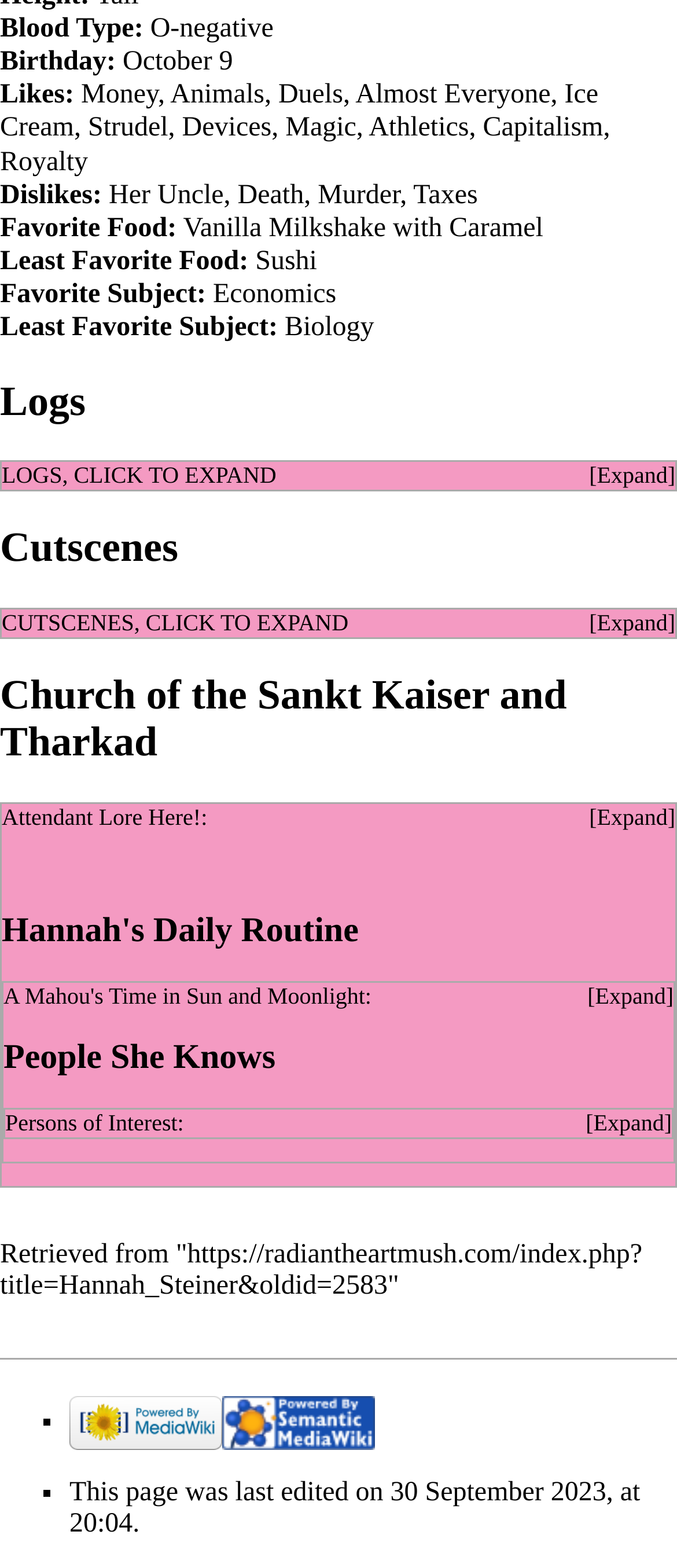Observe the image and answer the following question in detail: What is the name of the church mentioned on the webpage?

I found the heading 'Church of the Sankt Kaiser and Tharkad' which seems to be the name of a church.